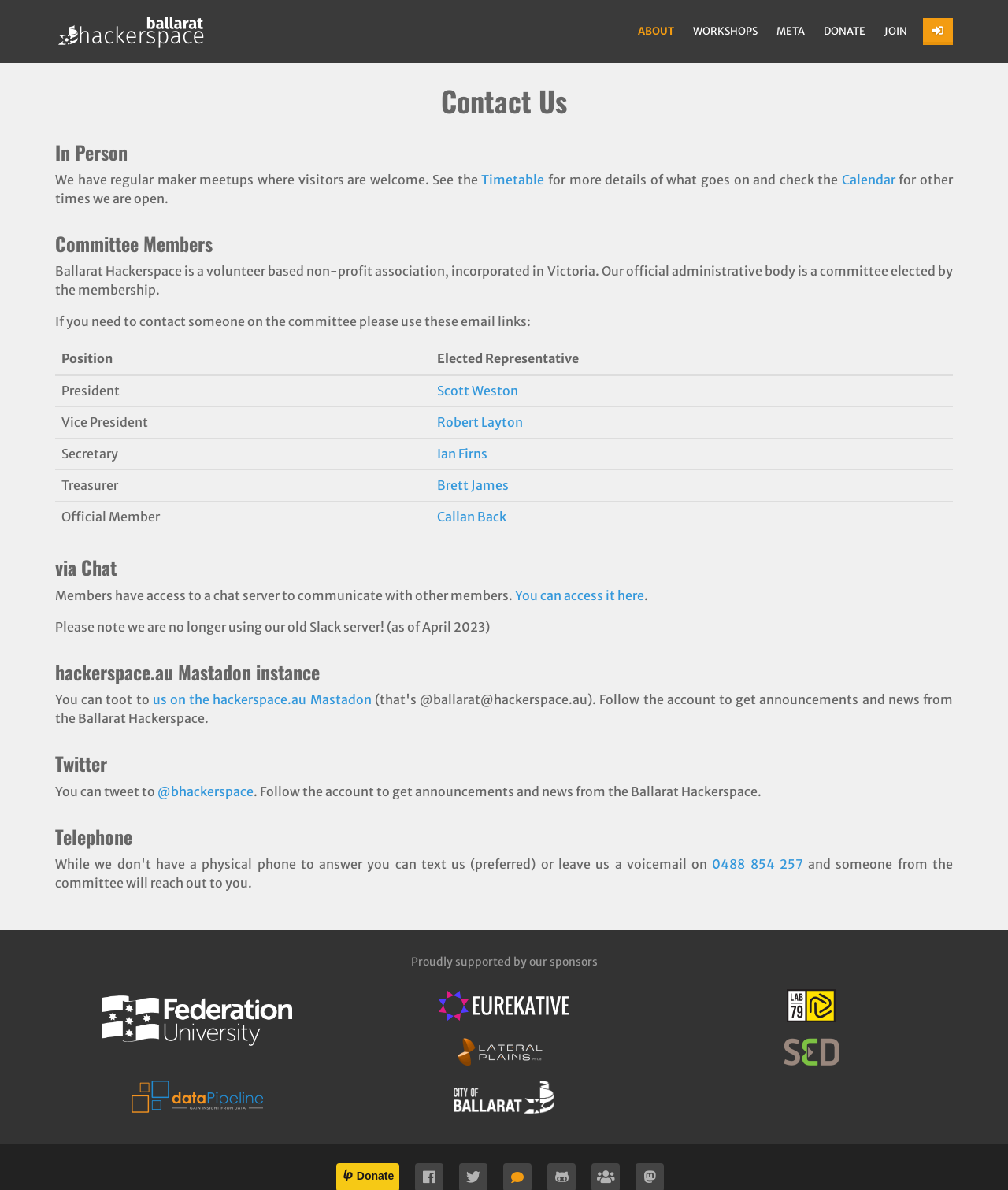Please specify the bounding box coordinates of the area that should be clicked to accomplish the following instruction: "Search for something". The coordinates should consist of four float numbers between 0 and 1, i.e., [left, top, right, bottom].

[0.903, 0.015, 0.945, 0.038]